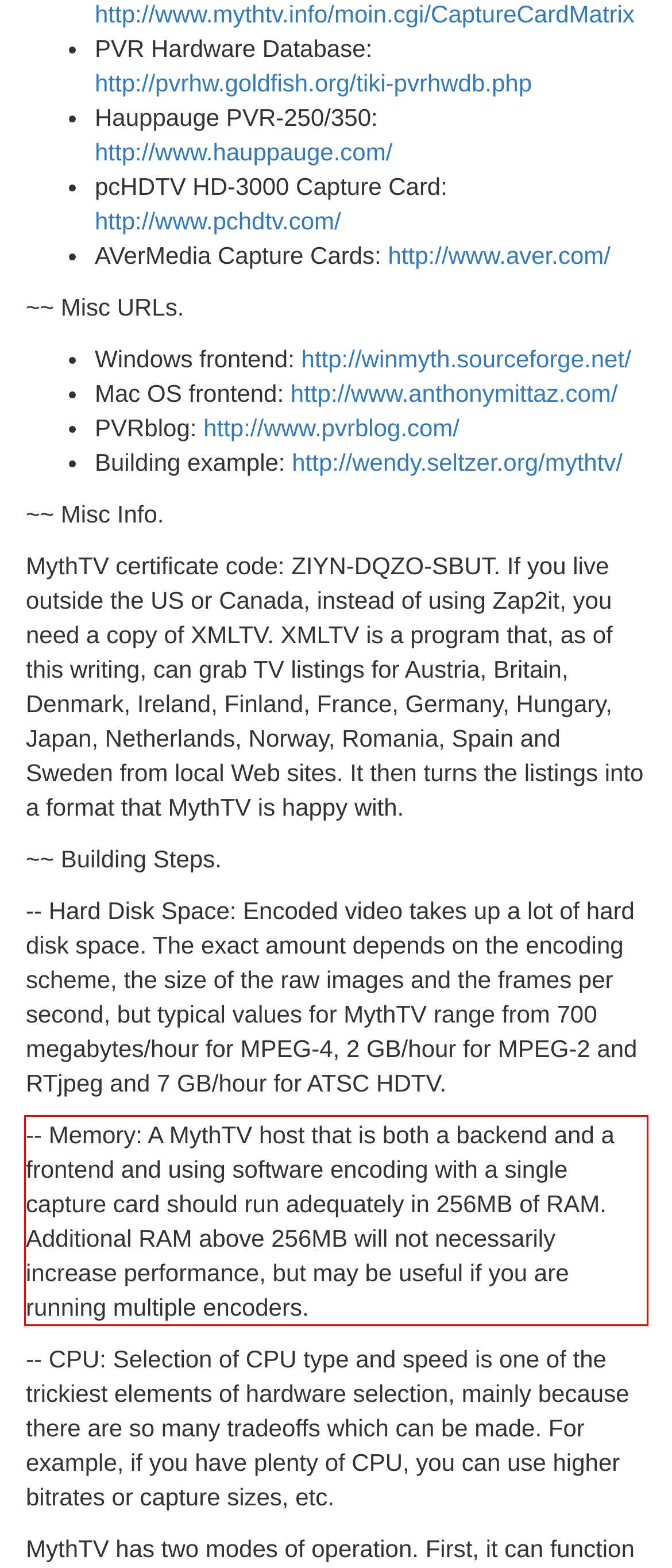Given a screenshot of a webpage containing a red bounding box, perform OCR on the text within this red bounding box and provide the text content.

-- Memory: A MythTV host that is both a backend and a frontend and using software encoding with a single capture card should run adequately in 256MB of RAM. Additional RAM above 256MB will not necessarily increase performance, but may be useful if you are running multiple encoders.